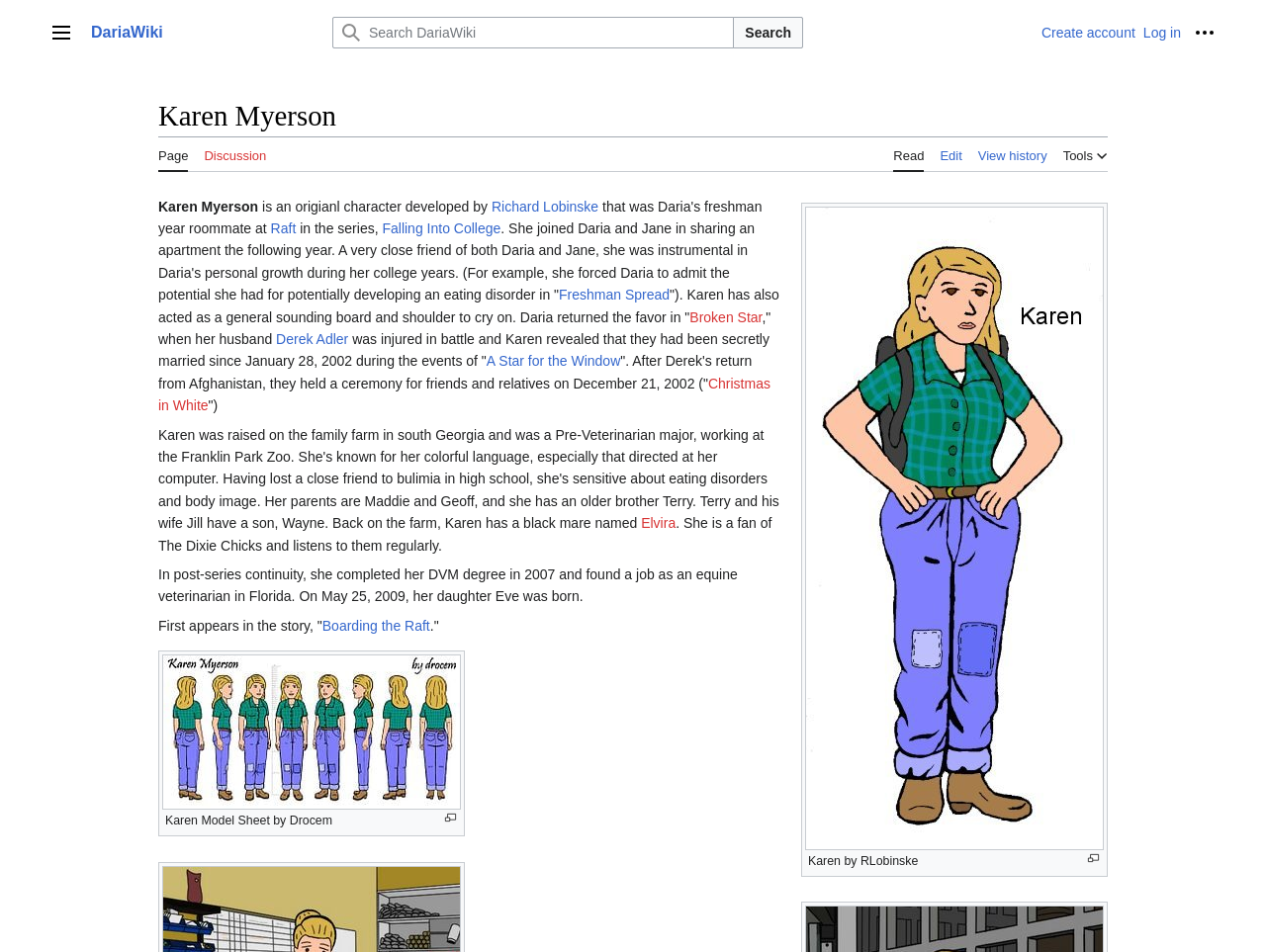Use a single word or phrase to answer the question:
What is the name of the series where Karen appears?

Daria